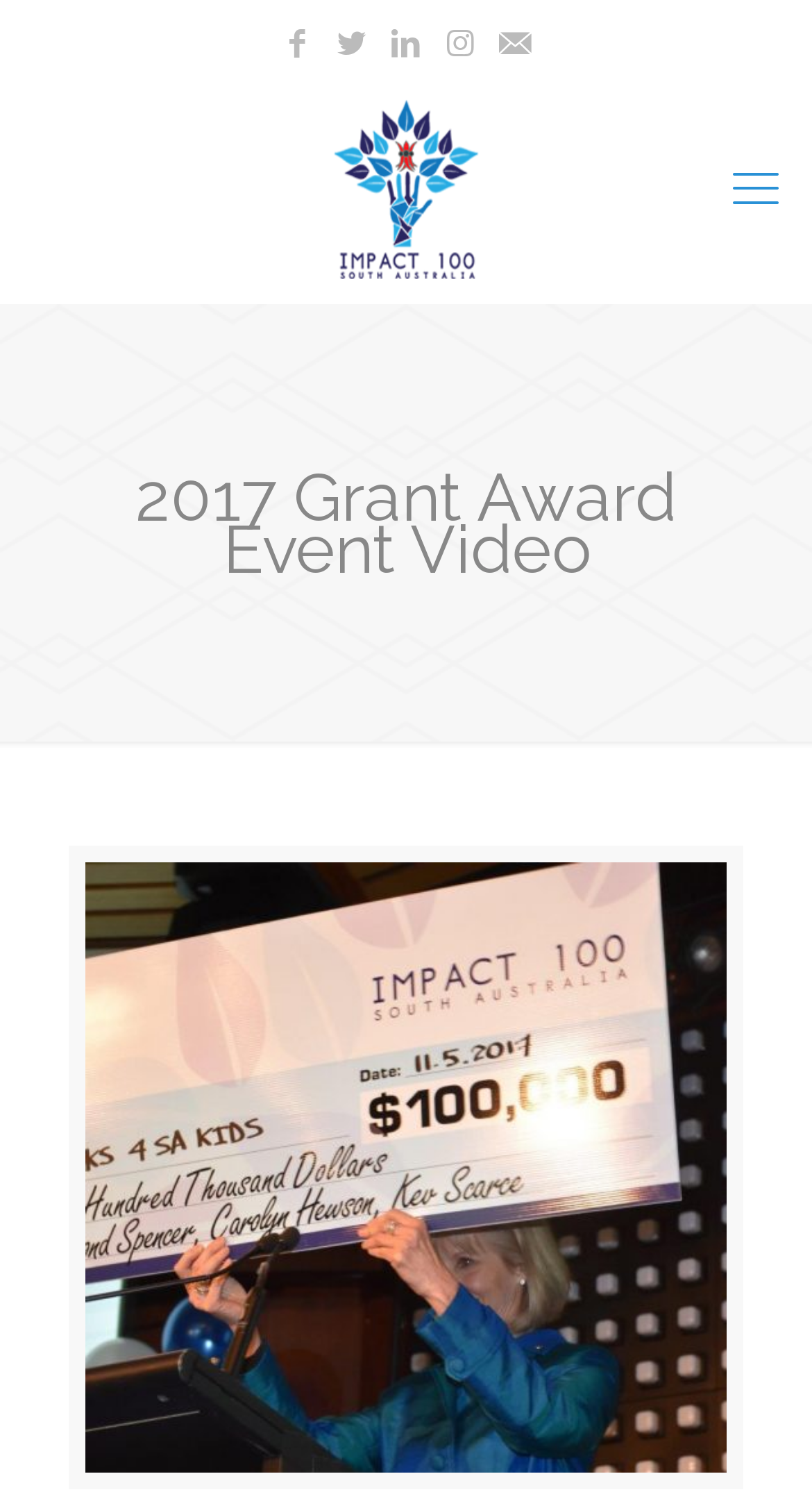Using the webpage screenshot, find the UI element described by Accept. Provide the bounding box coordinates in the format (top-left x, top-left y, bottom-right x, bottom-right y), ensuring all values are floating point numbers between 0 and 1.

None